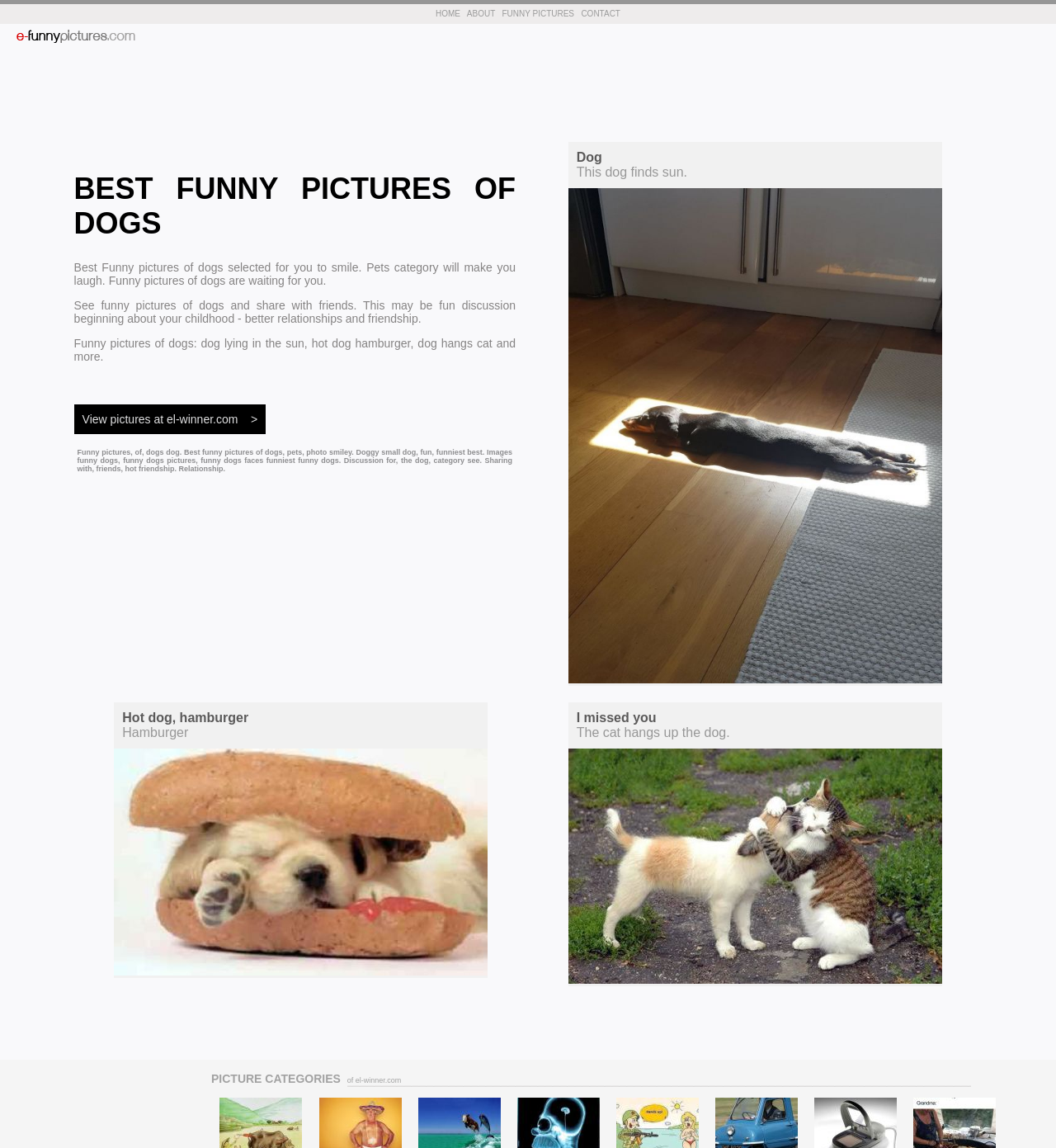Analyze the image and answer the question with as much detail as possible: 
What is the purpose of this webpage?

The webpage description 'Best funny pictures of dogs selected for you to smile. Pets category will make you laugh.' and the text 'Funny pictures of dogs are waiting for you.' suggest that the purpose of this webpage is to make the user laugh by showing funny pictures of dogs.